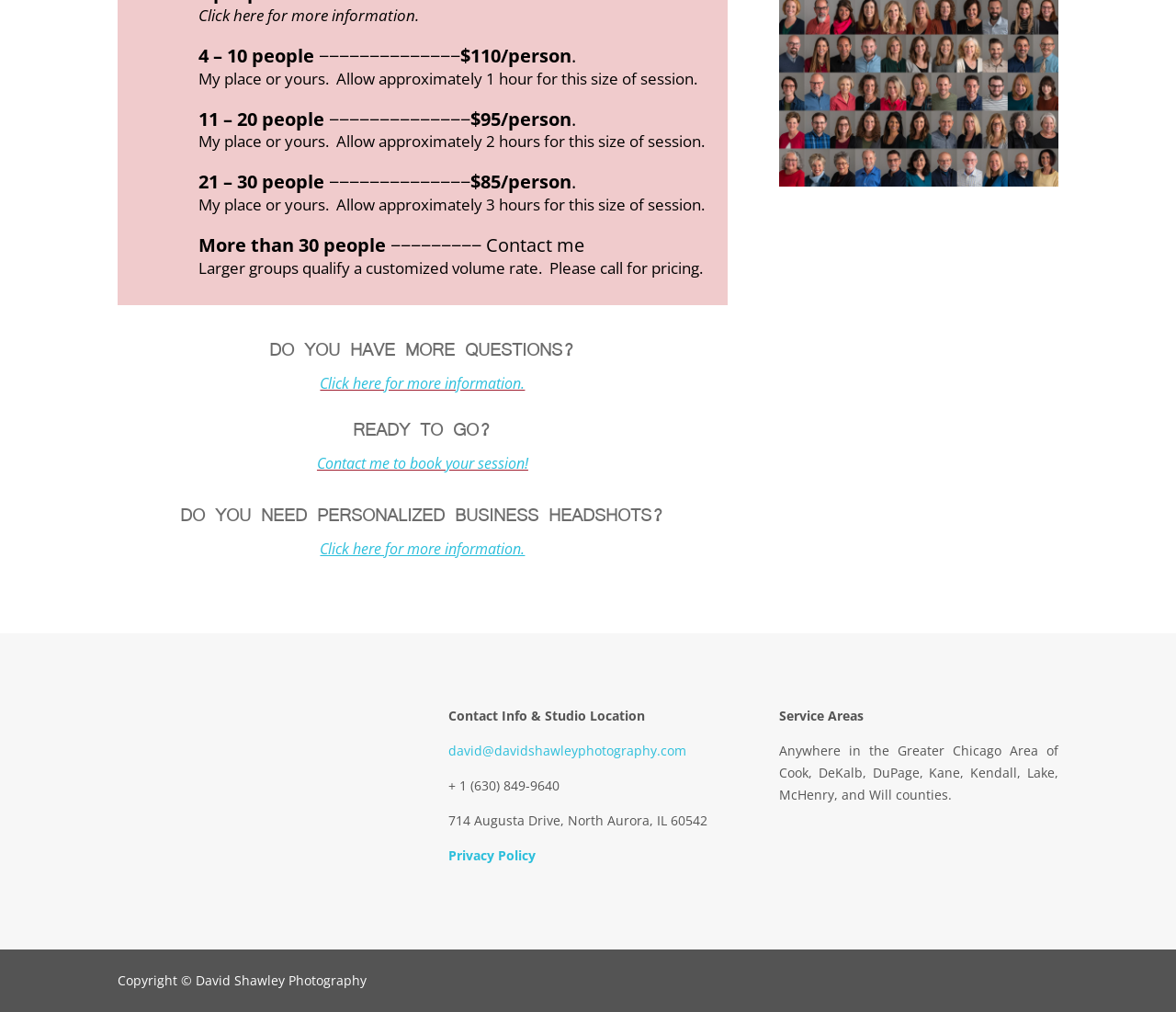What is the location of the studio?
Your answer should be a single word or phrase derived from the screenshot.

714 Augusta Drive, North Aurora, IL 60542